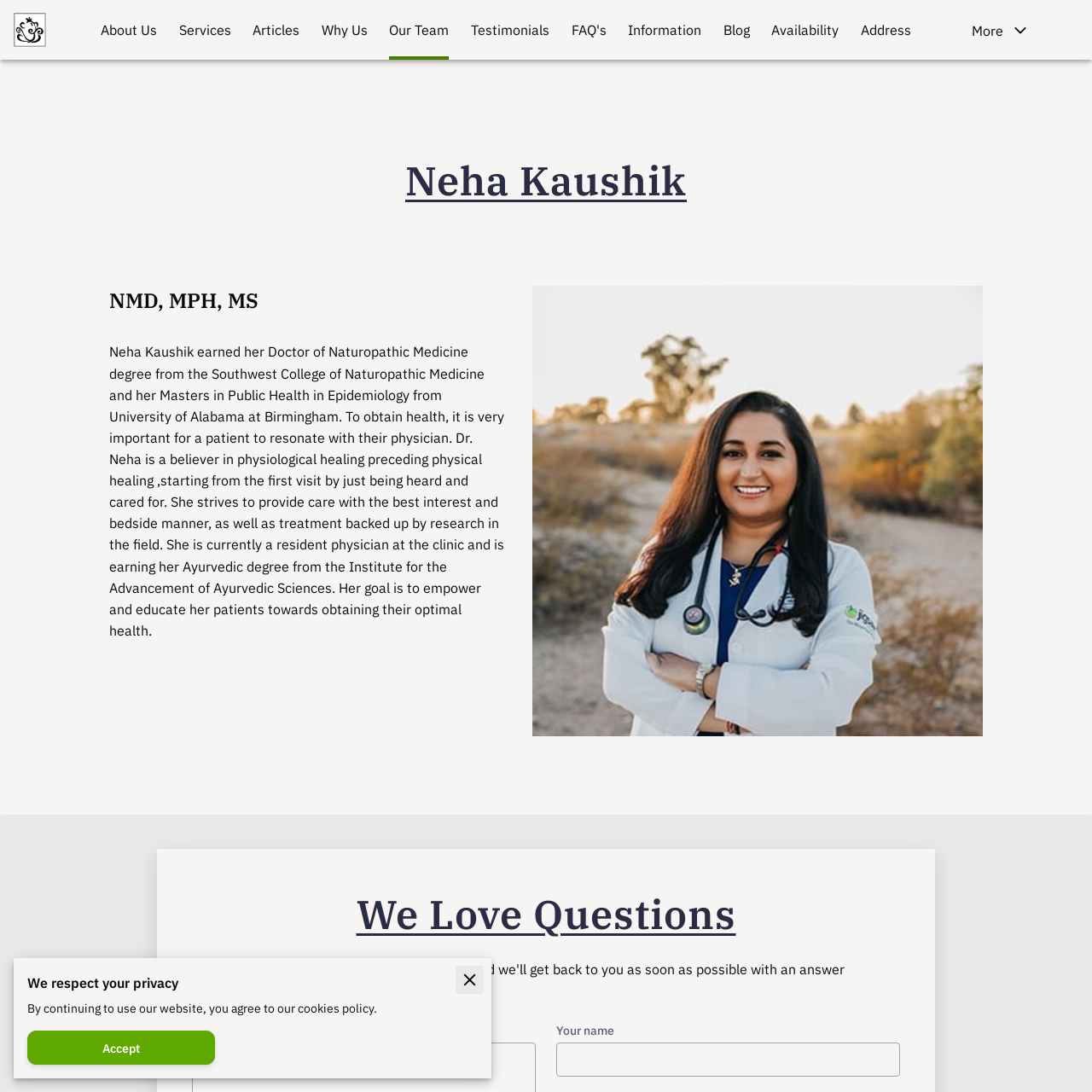Locate the coordinates of the bounding box for the clickable region that fulfills this instruction: "Click on About Us".

[0.092, 0.0, 0.144, 0.055]